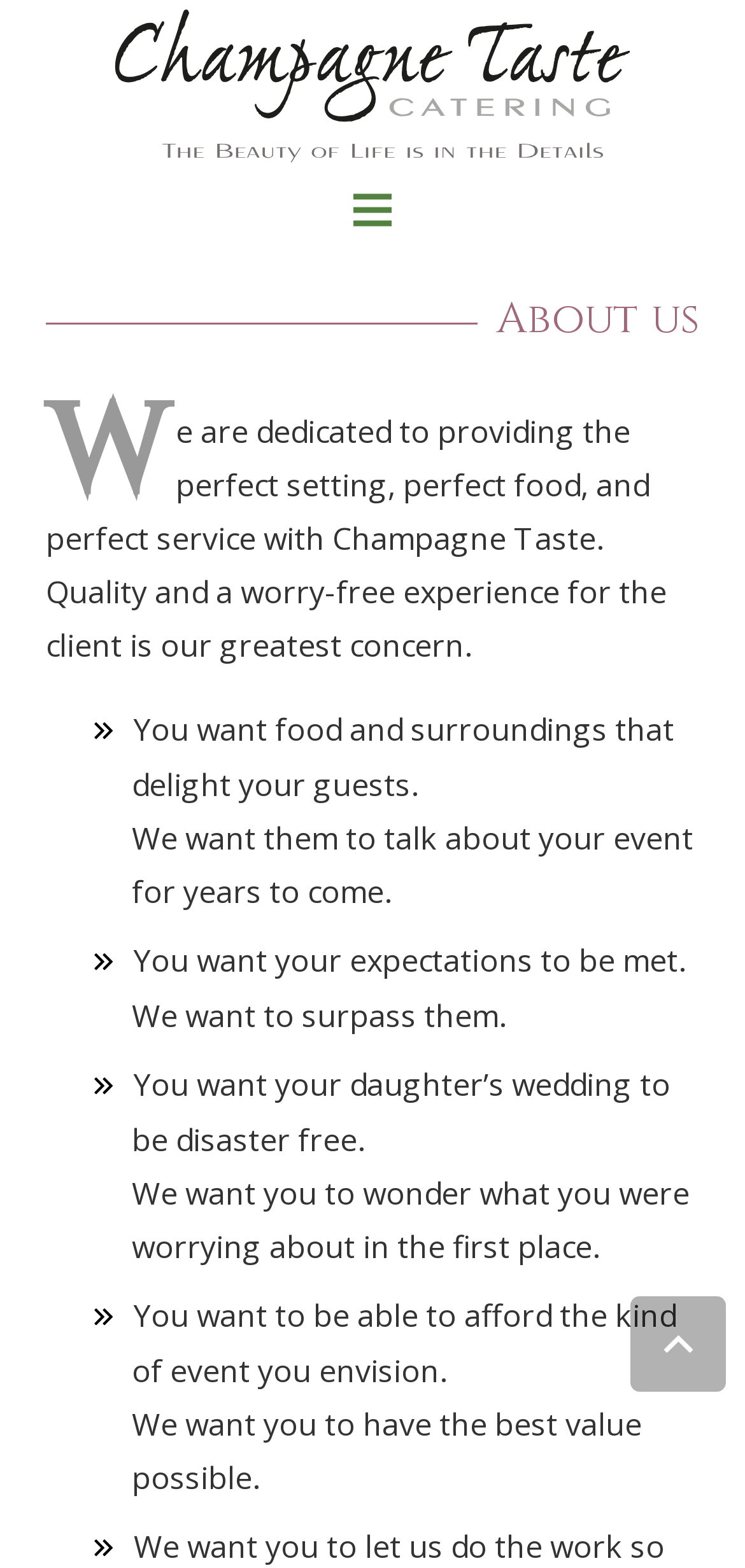Based on the visual content of the image, answer the question thoroughly: What is the focus of Champagne Taste?

The webpage states that 'Quality and a worry-free experience for the client is our greatest concern', indicating that the focus of Champagne Taste is on providing high-quality service and ensuring that clients have a stress-free experience.